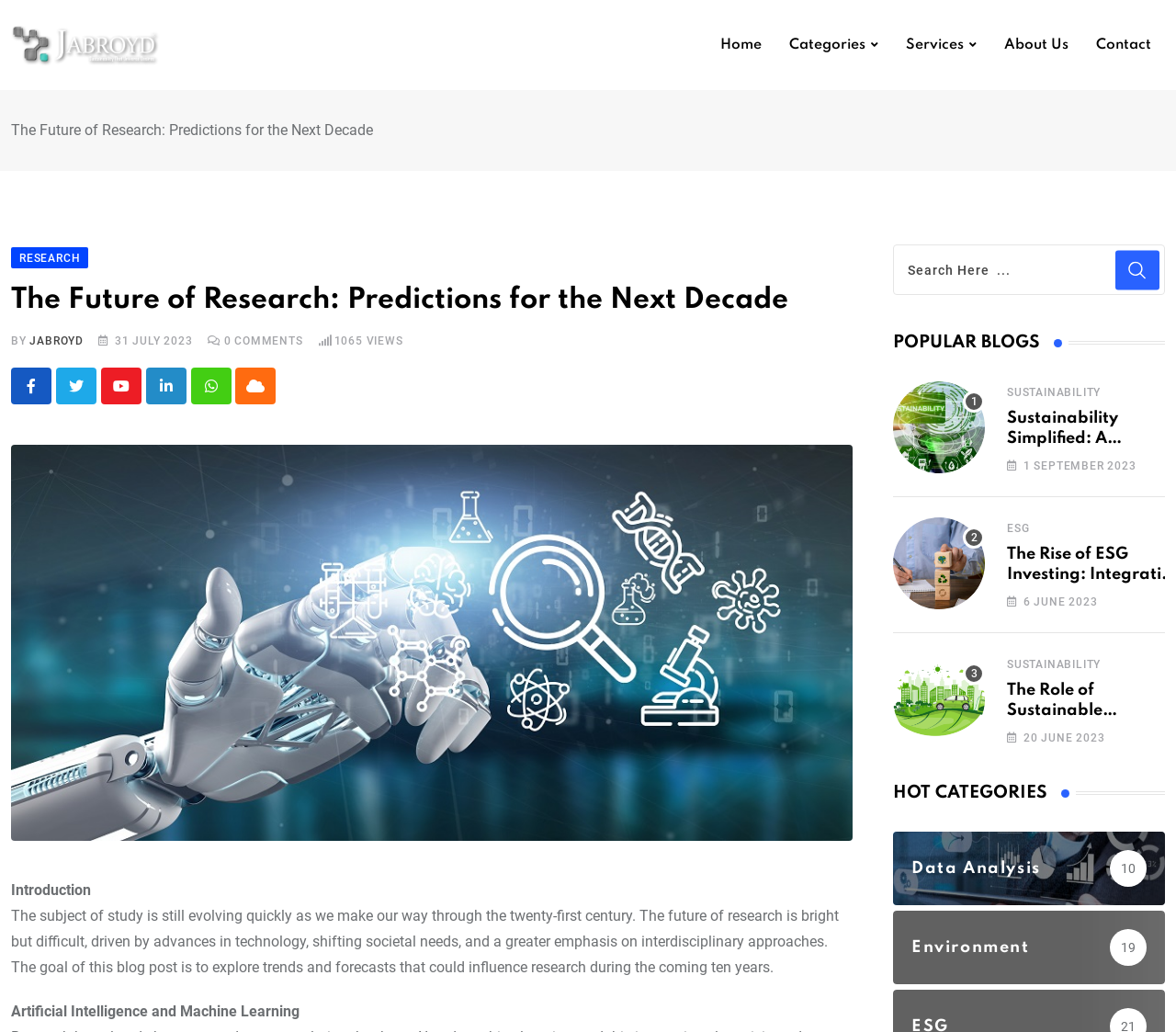Provide a short answer to the following question with just one word or phrase: How many social media links are available?

5